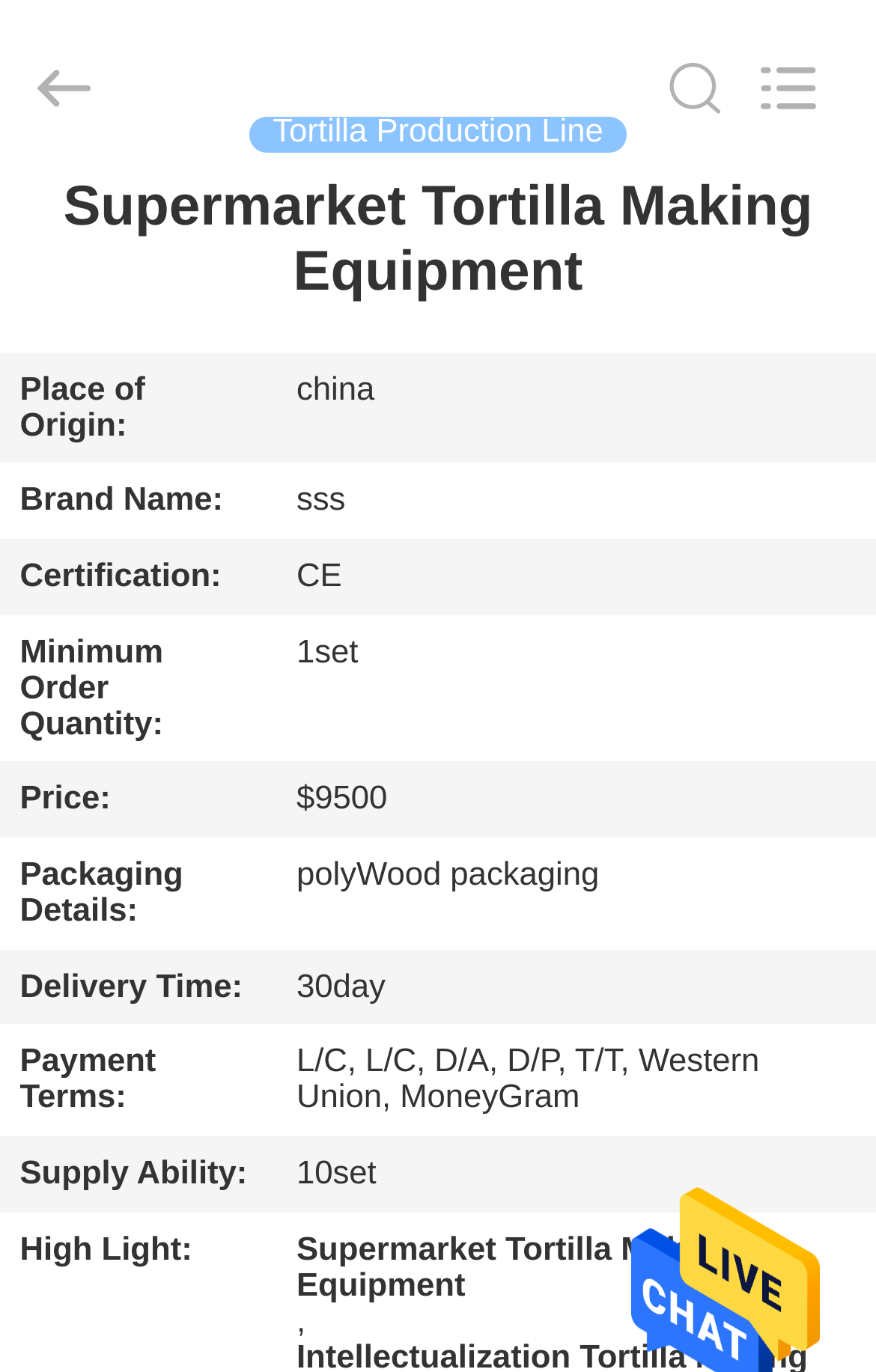Find the bounding box coordinates of the clickable area that will achieve the following instruction: "Go to home page".

[0.0, 0.128, 0.192, 0.173]